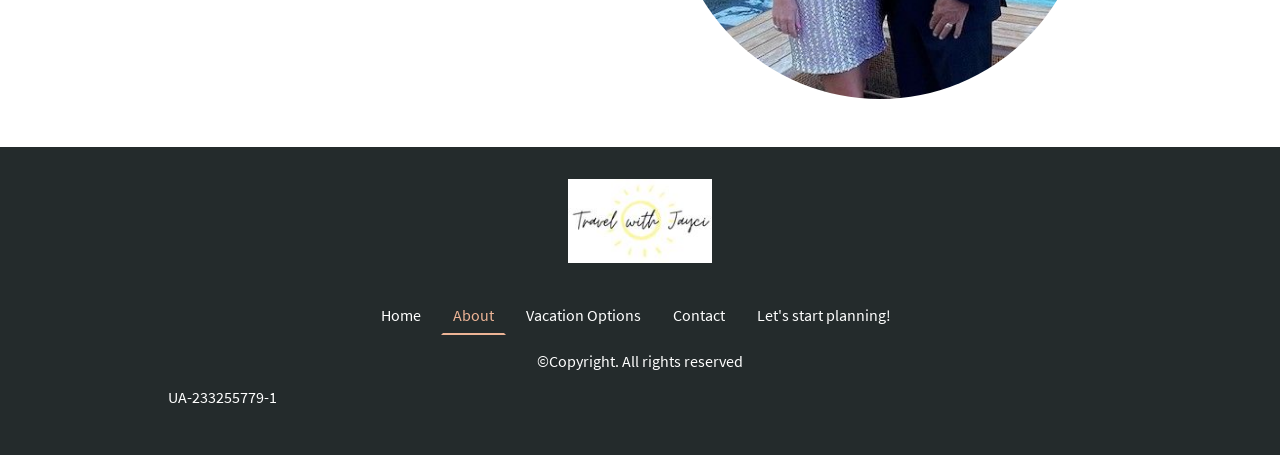Please answer the following question using a single word or phrase: 
How many links are in the top navigation bar?

5